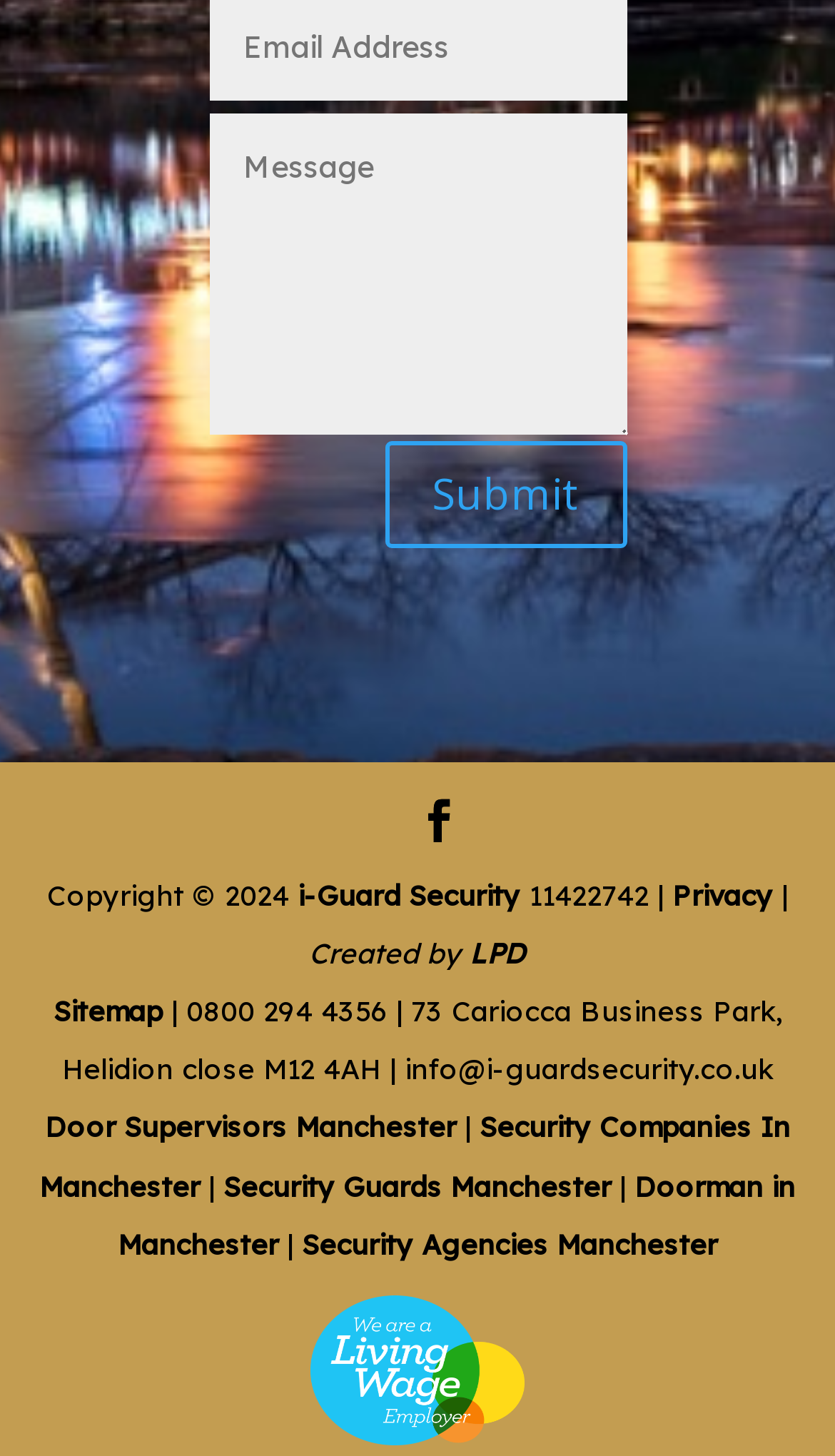What is the phone number mentioned on the webpage?
Use the information from the image to give a detailed answer to the question.

The phone number '0800 294 4356' is mentioned in the footer section of the webpage, along with the company's address and email.